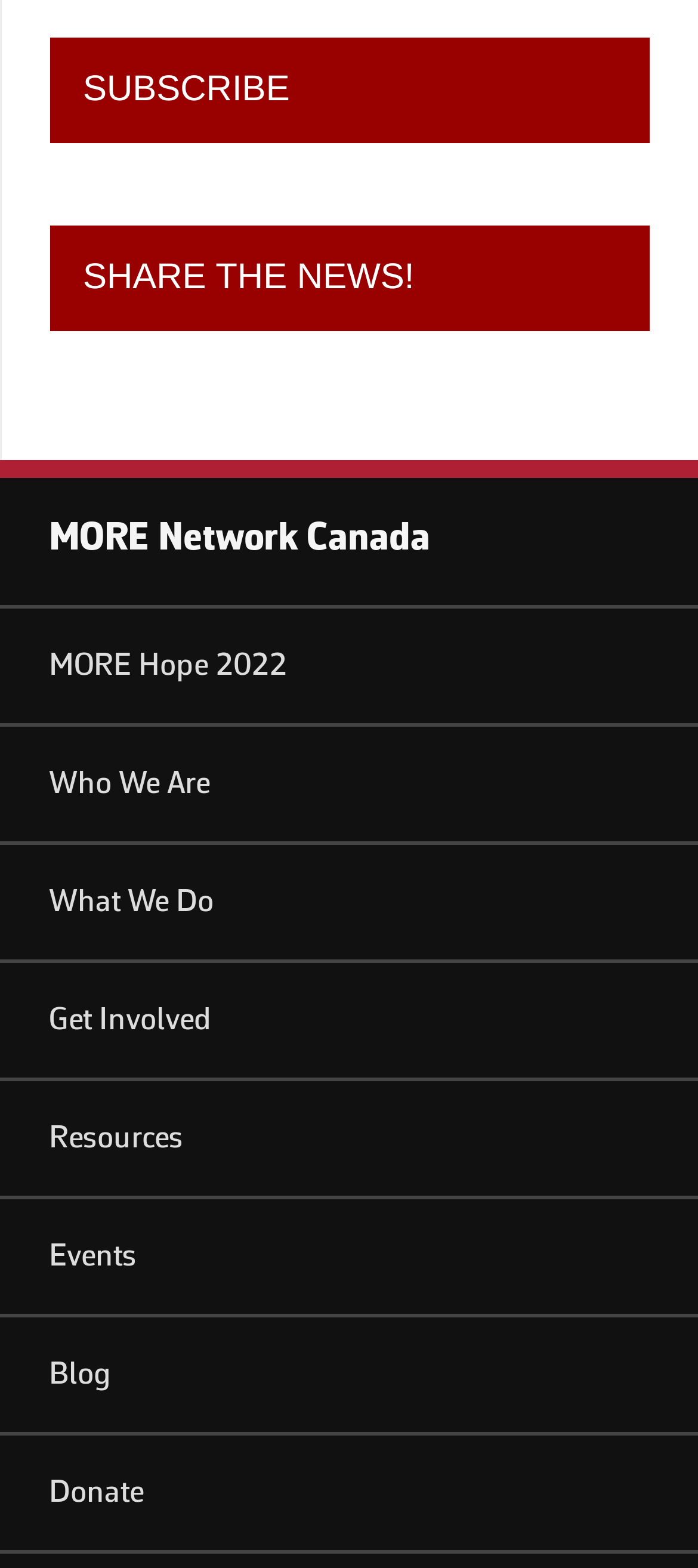Determine the bounding box coordinates of the clickable region to carry out the instruction: "Read the blog".

[0.0, 0.84, 1.0, 0.915]